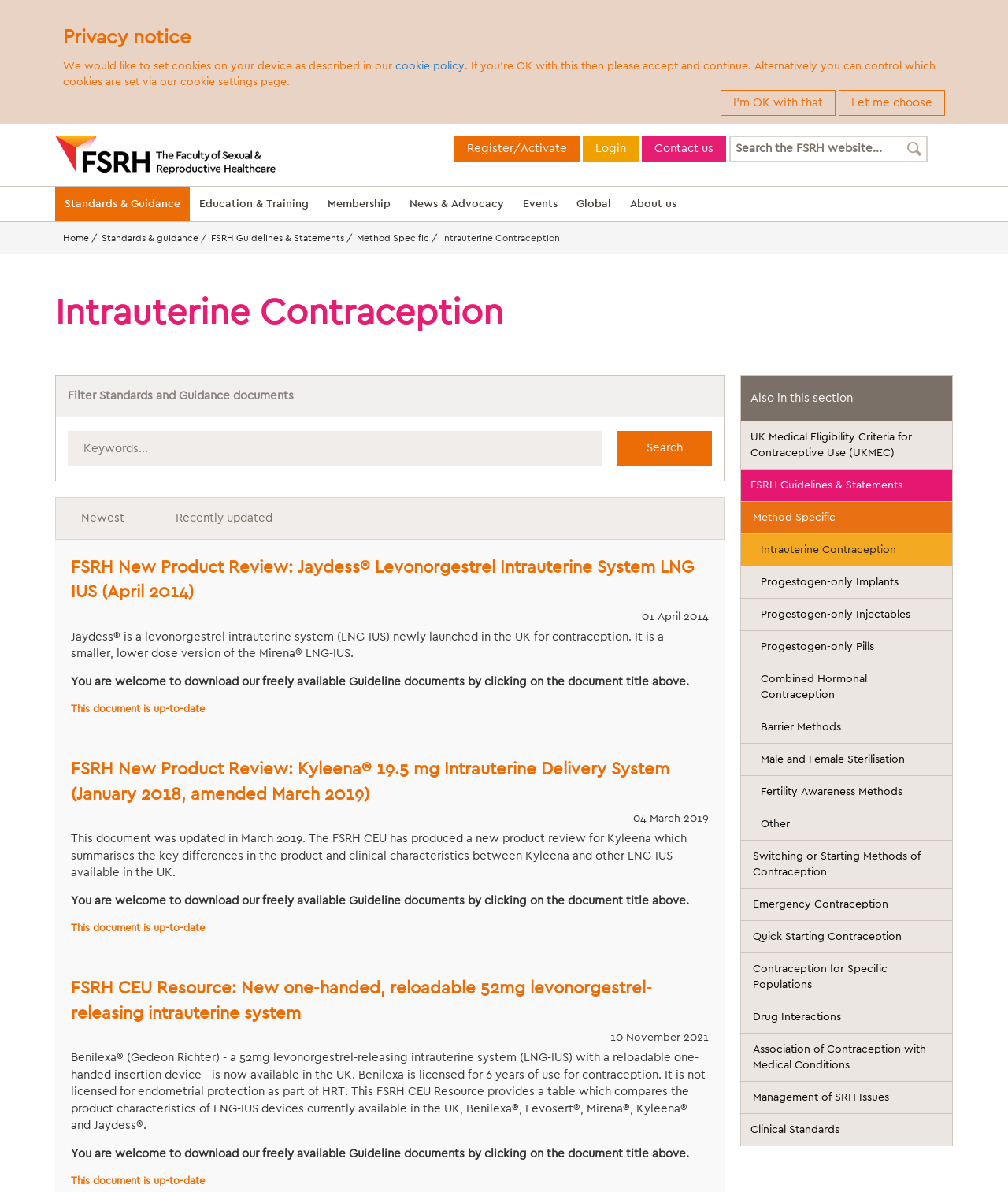What type of document can be downloaded from this webpage?
Please use the image to provide an in-depth answer to the question.

The webpage contains links to various documents, including FSRH New Product Review and FSRH CEU Resource, which can be downloaded by clicking on the document title. These documents are likely guideline documents related to sexual and reproductive healthcare.